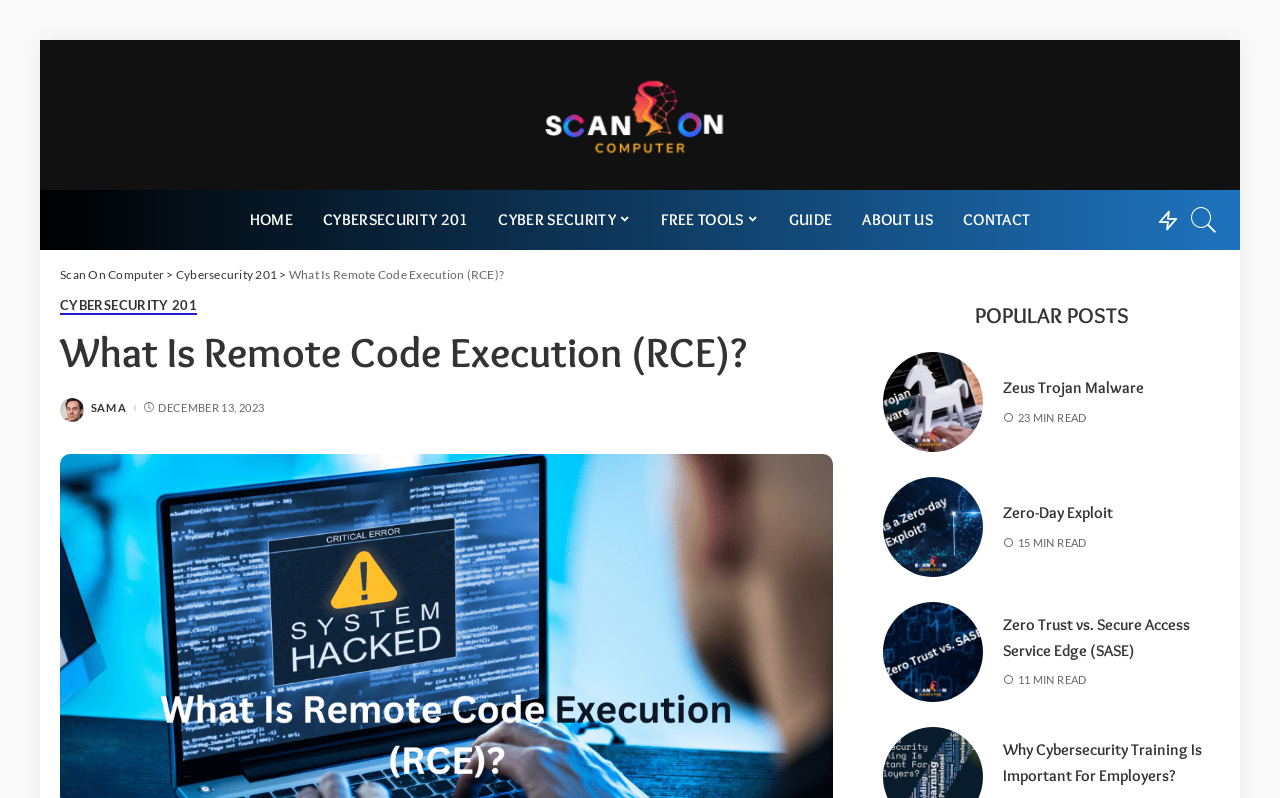Given the following UI element description: "title="Scan On Computer"", find the bounding box coordinates in the webpage screenshot.

[0.422, 0.075, 0.578, 0.213]